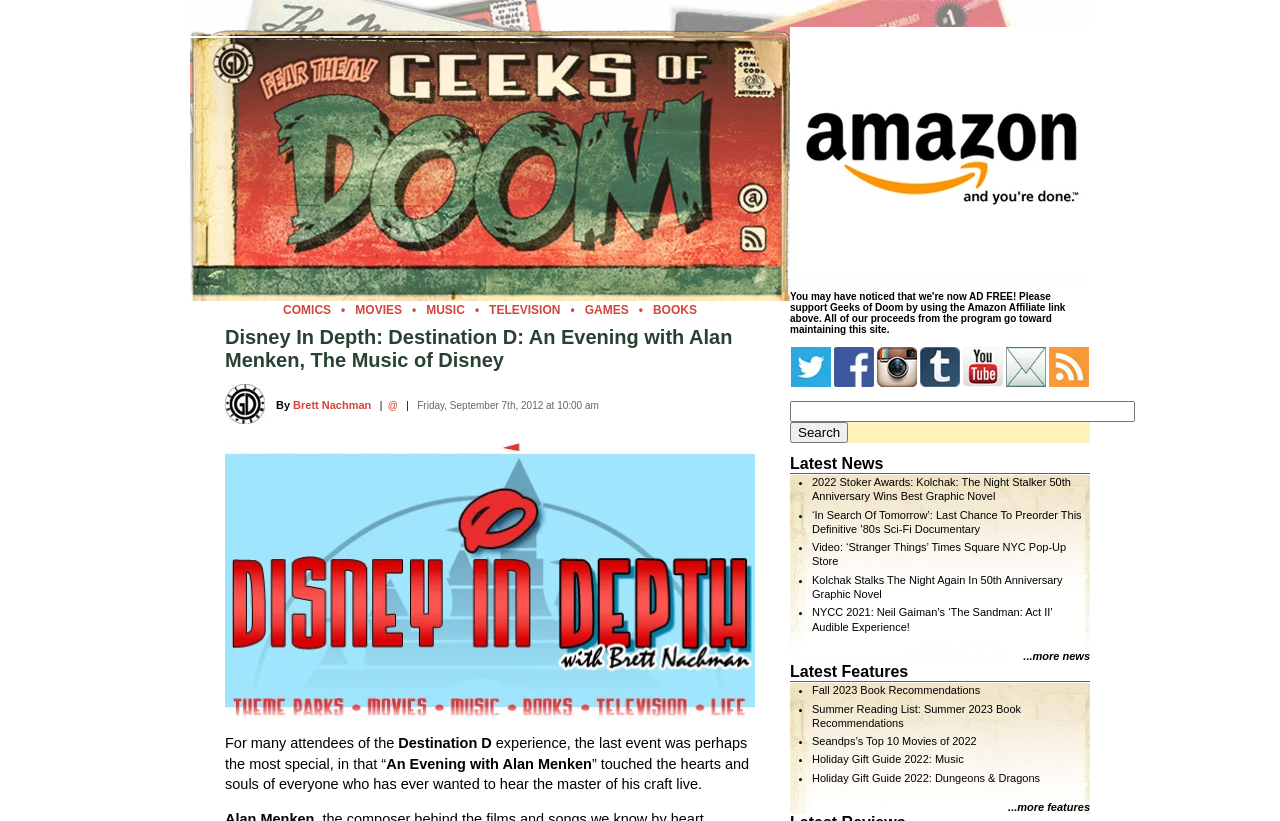Find the bounding box coordinates of the element's region that should be clicked in order to follow the given instruction: "Click on the 'COMICS' link". The coordinates should consist of four float numbers between 0 and 1, i.e., [left, top, right, bottom].

[0.221, 0.369, 0.259, 0.386]